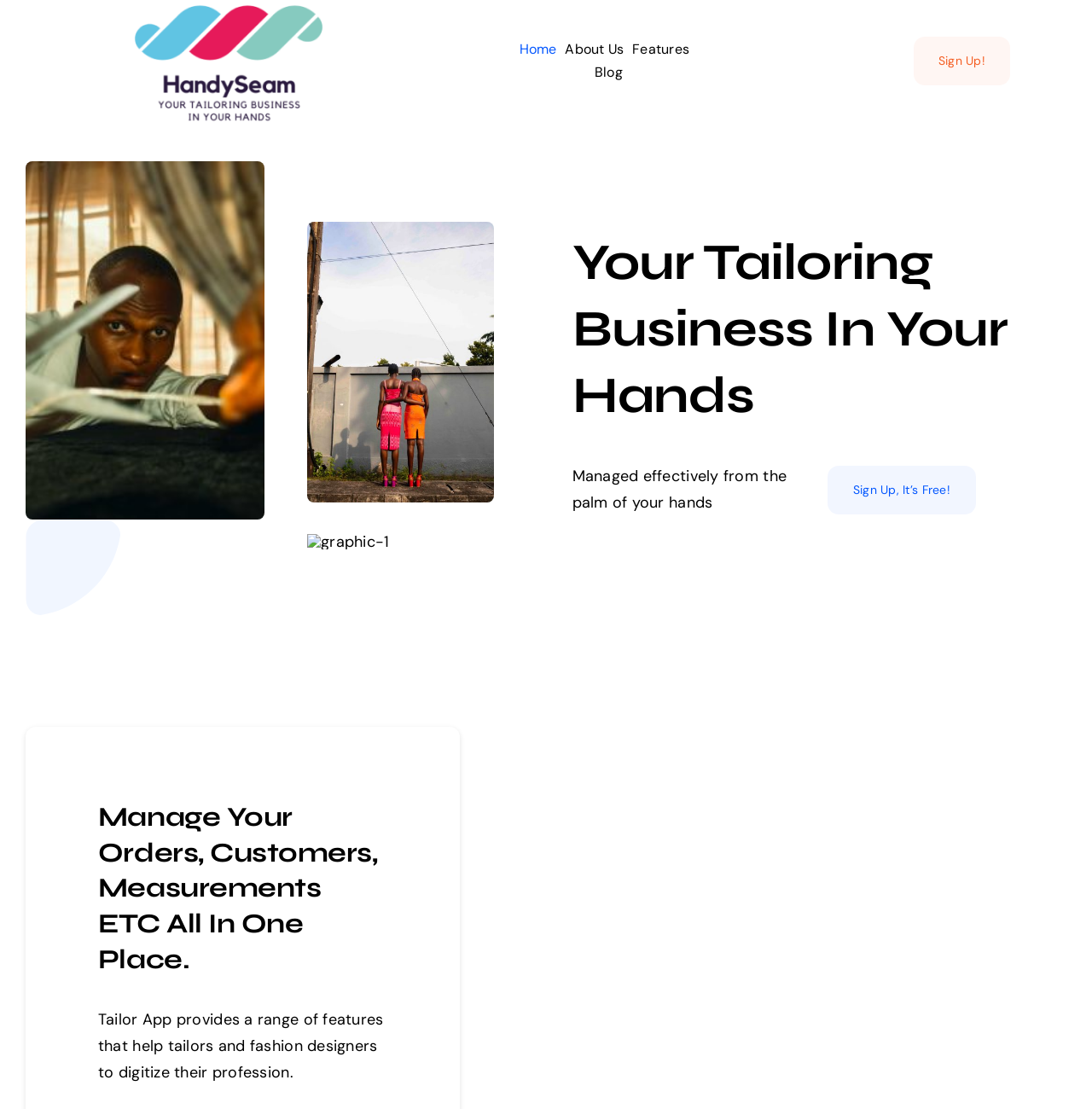What is the main purpose of this webpage?
Please respond to the question with a detailed and thorough explanation.

Based on the webpage content, it appears that the main purpose of this webpage is to promote a tailoring business management app, allowing users to manage their orders, customers, measurements, and more in one place.